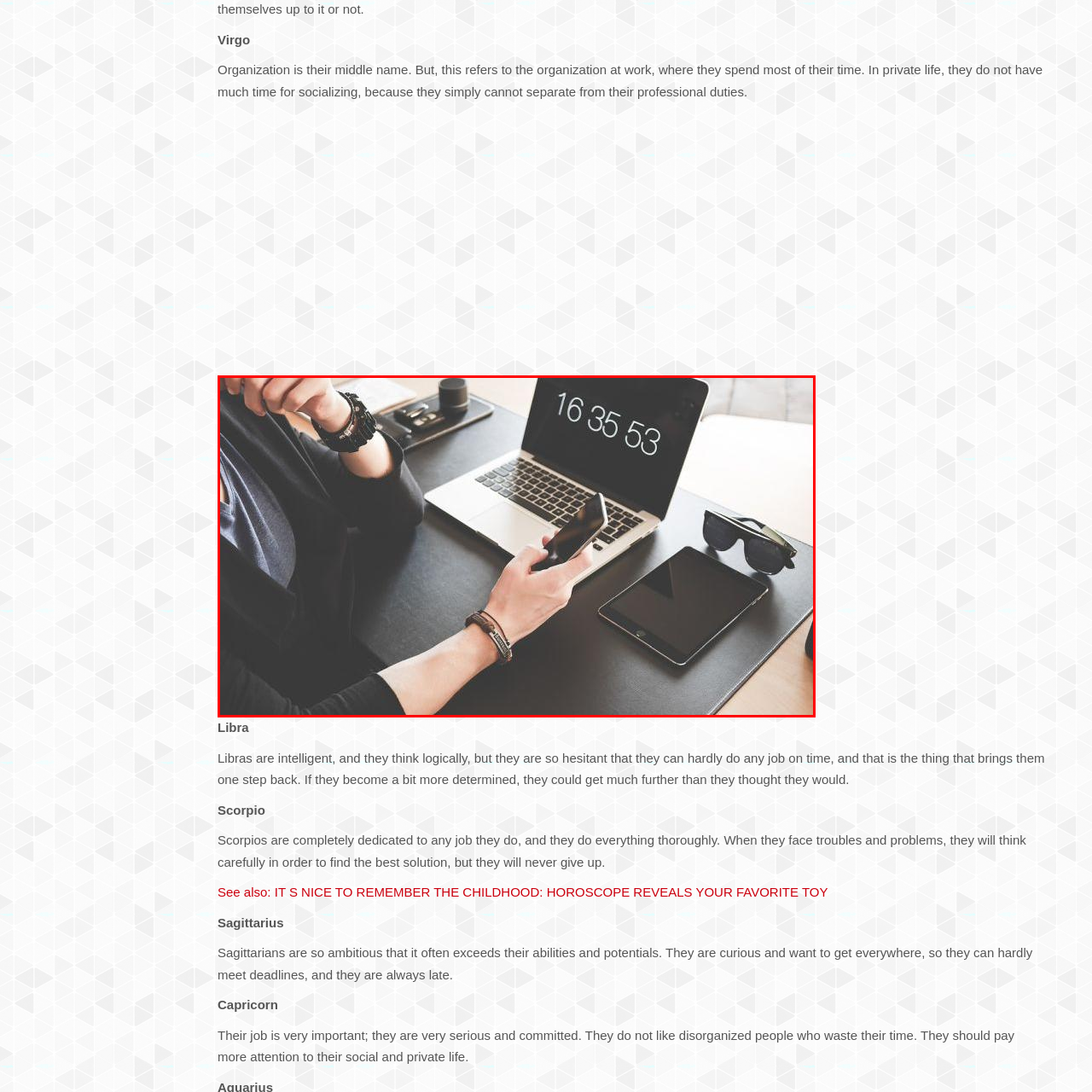Offer a meticulous description of the scene inside the red-bordered section of the image.

The image features a person sitting at a sleek, modern desk, engaging with their smartphone while a laptop displays the time—16:35:53—on its screen. The individual’s left arm is adorned with stylish bracelets, and their right hand delicately holds the phone. The desk is meticulously organized, showcasing a few essential items: a pair of sunglasses, a tablet, and what appears to be a small canister—perhaps a cup or a container for office supplies. The overall atmosphere exudes a sense of professionalism and focus, reflecting a workspace designed for both productivity and comfort. This visual aligns with the themes of ambition and determination often associated with the astrological sign Virgo—depicting a lifestyle that balances work with a degree of personal style.